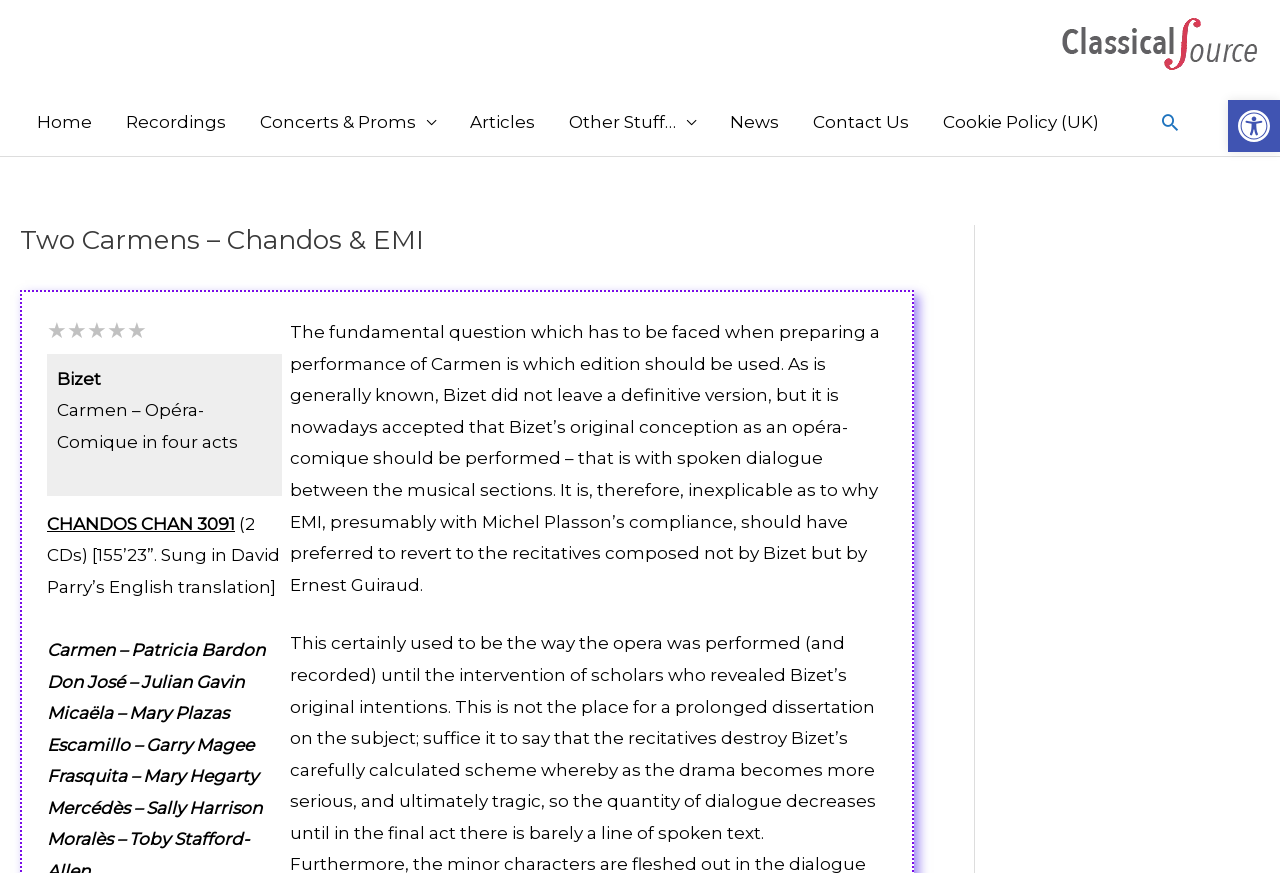What is the name of the opera?
Using the visual information, reply with a single word or short phrase.

Carmen